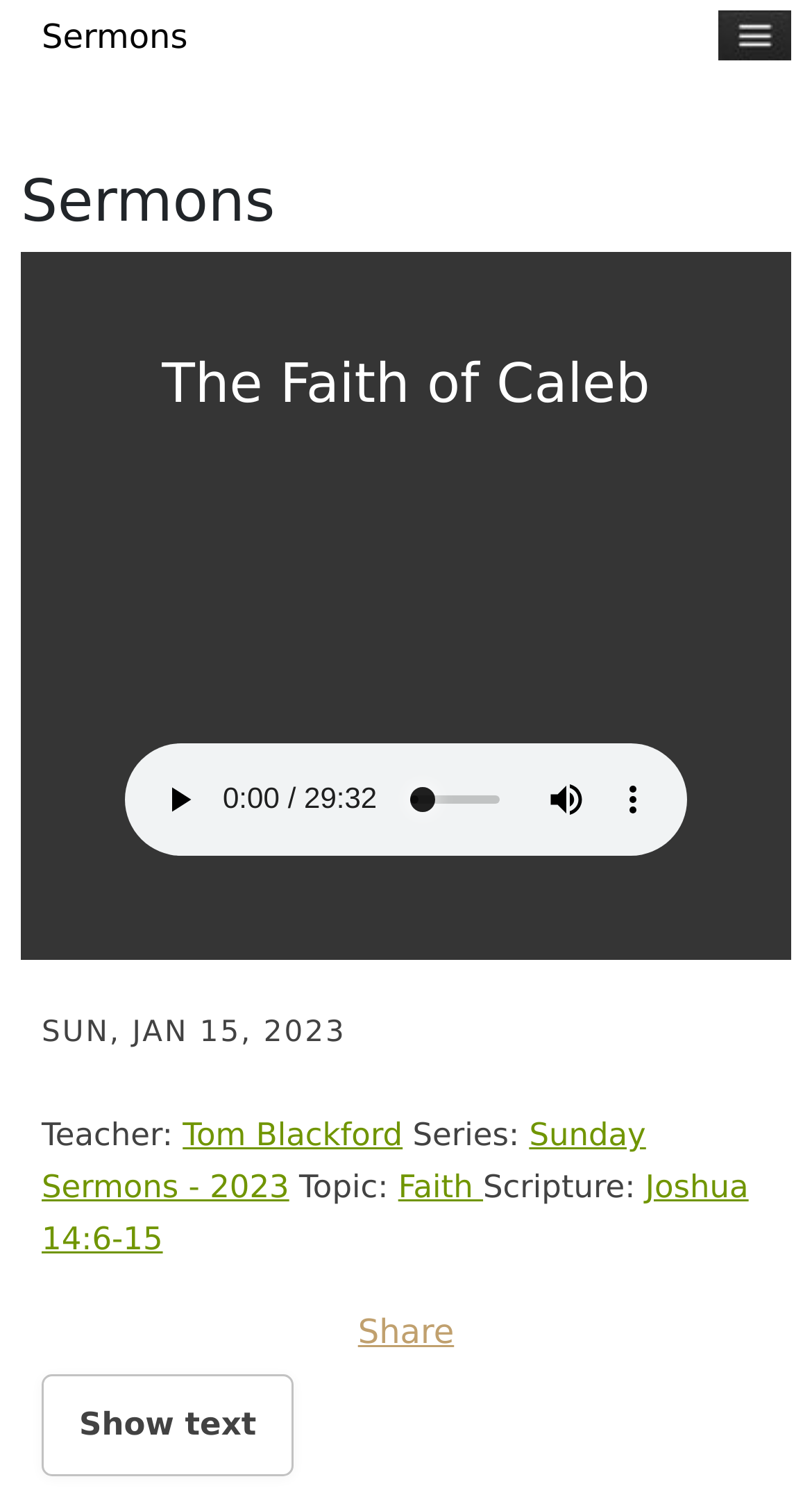What is the scripture reference for the sermon?
Answer the question in a detailed and comprehensive manner.

The scripture reference can be found in the link element with the text 'Joshua 14:6-15', which is a child element of the static text element with the text 'Scripture:'.